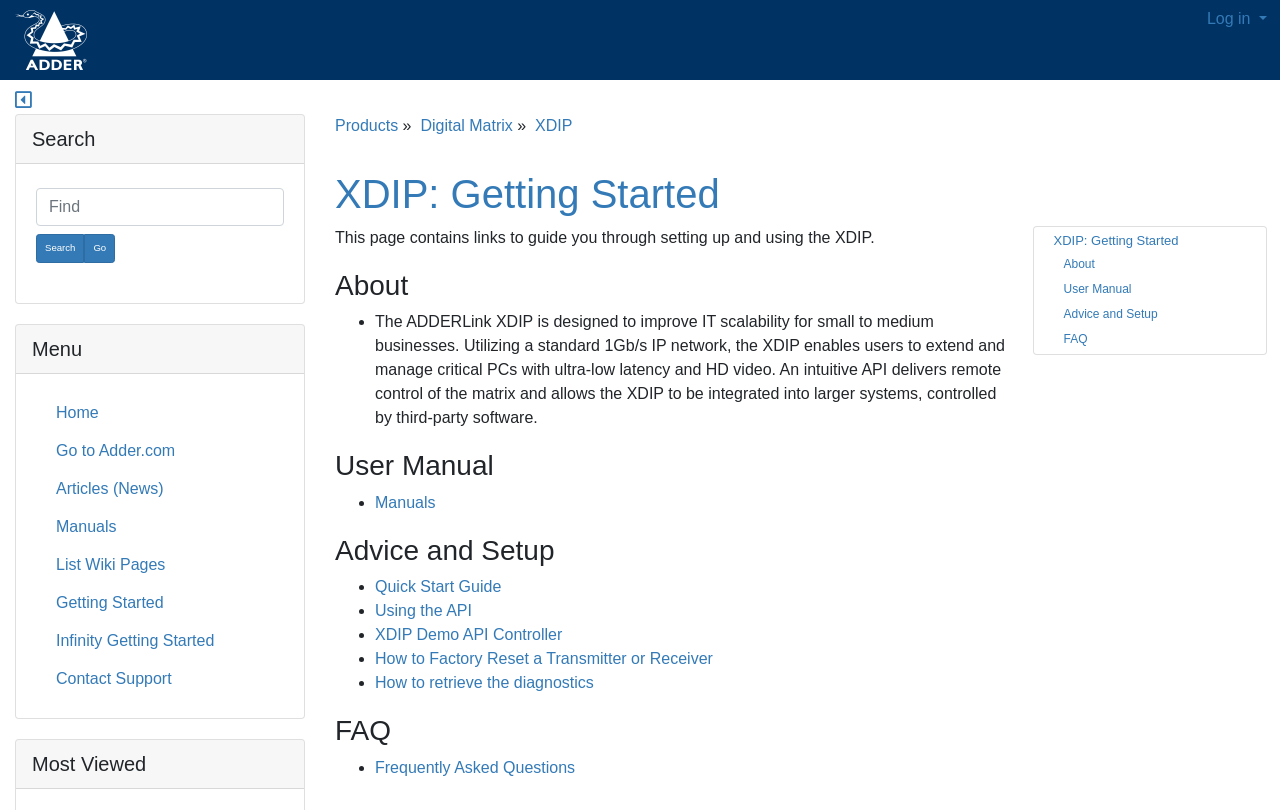What is the main topic of this webpage?
Respond to the question with a single word or phrase according to the image.

XDIP